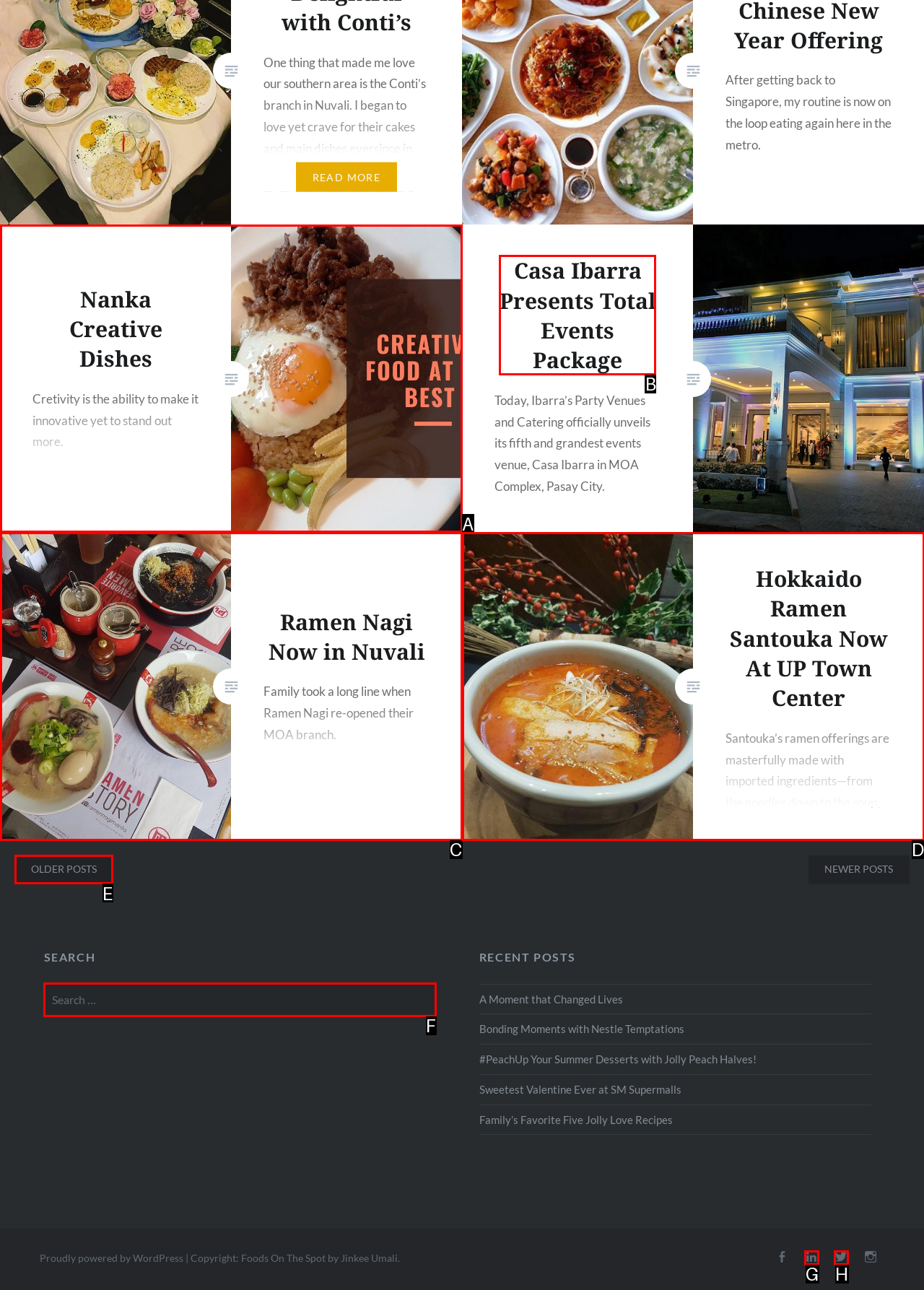Which HTML element should be clicked to fulfill the following task: Search for something?
Reply with the letter of the appropriate option from the choices given.

F